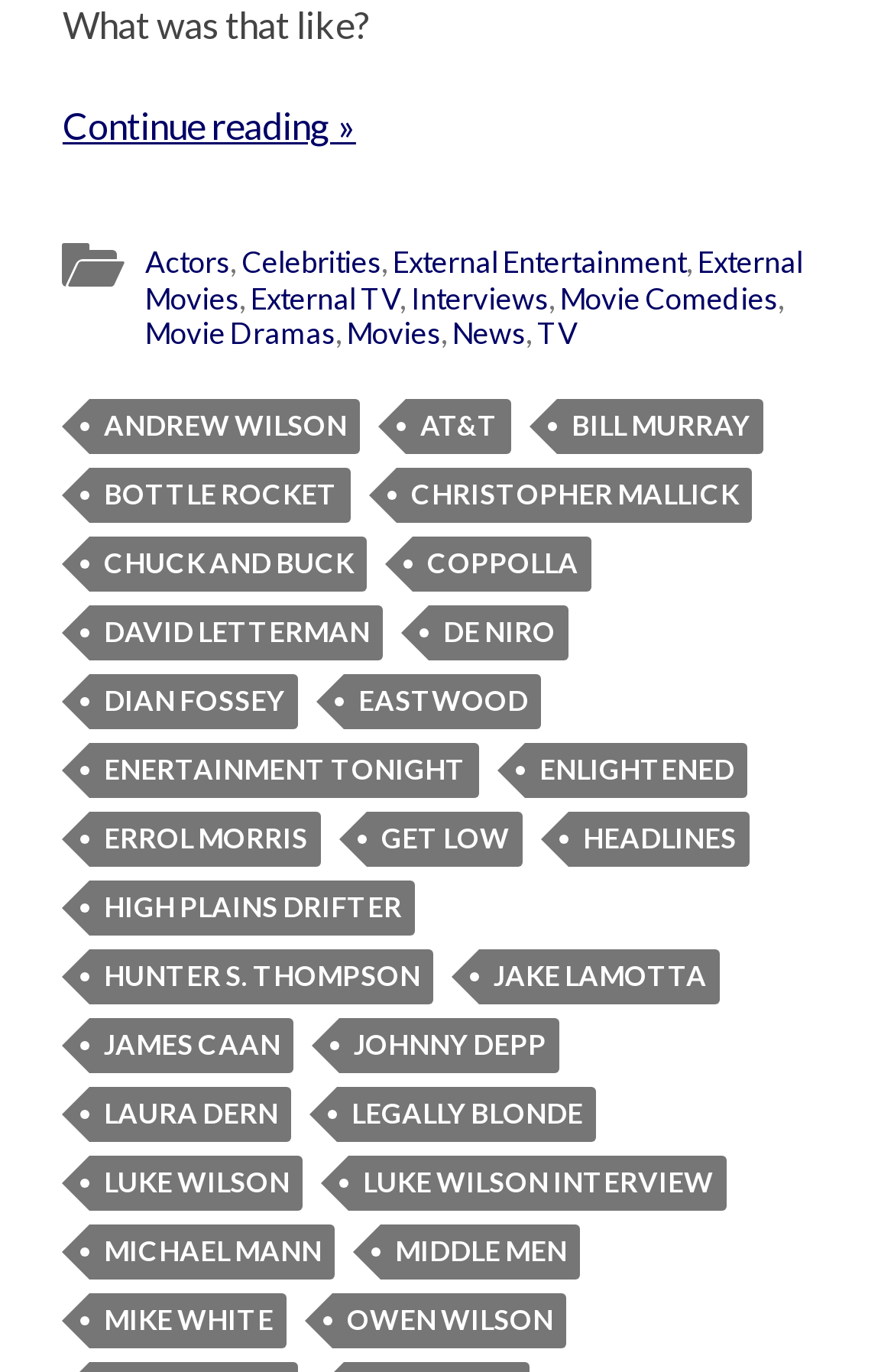What type of movies are mentioned?
Relying on the image, give a concise answer in one word or a brief phrase.

Comedies and Dramas